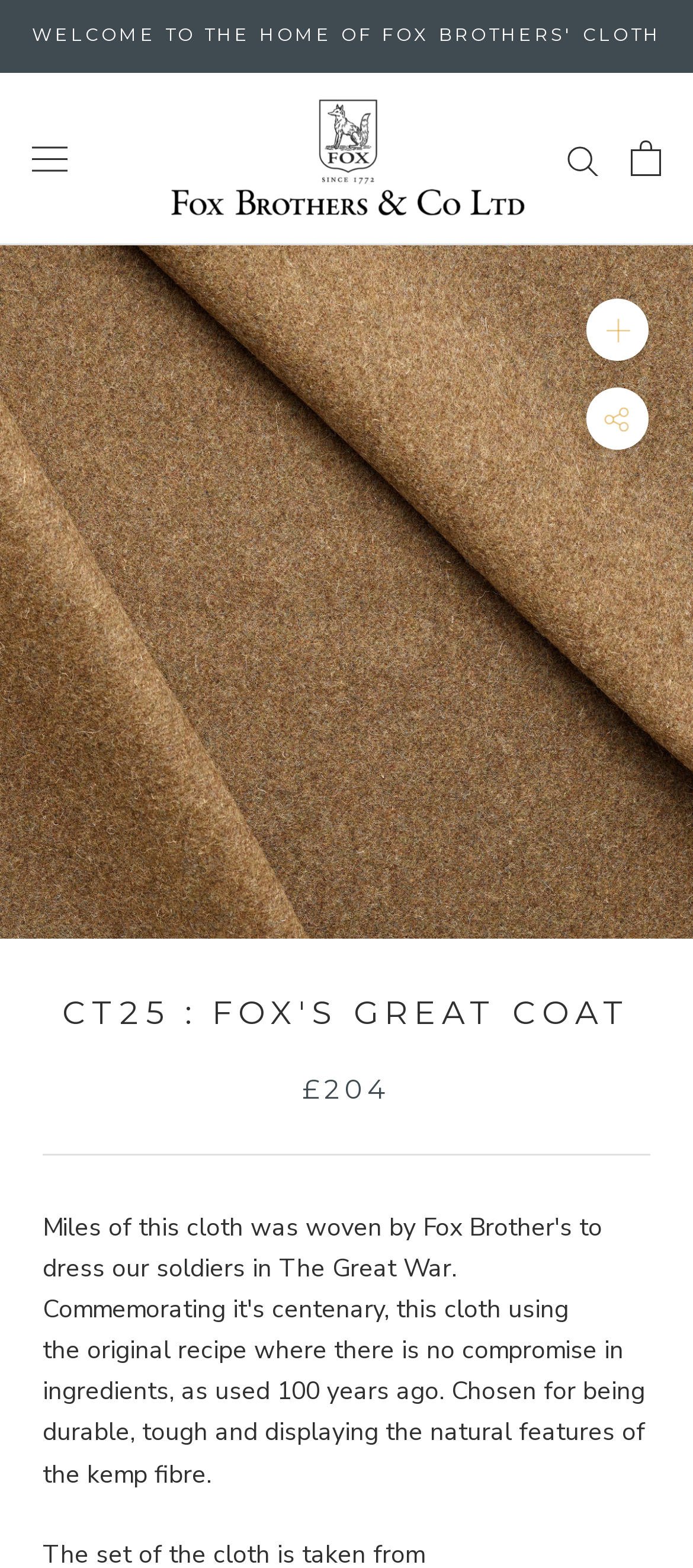Determine the bounding box coordinates for the UI element matching this description: "aria-label="Open cart"".

[0.91, 0.09, 0.954, 0.112]